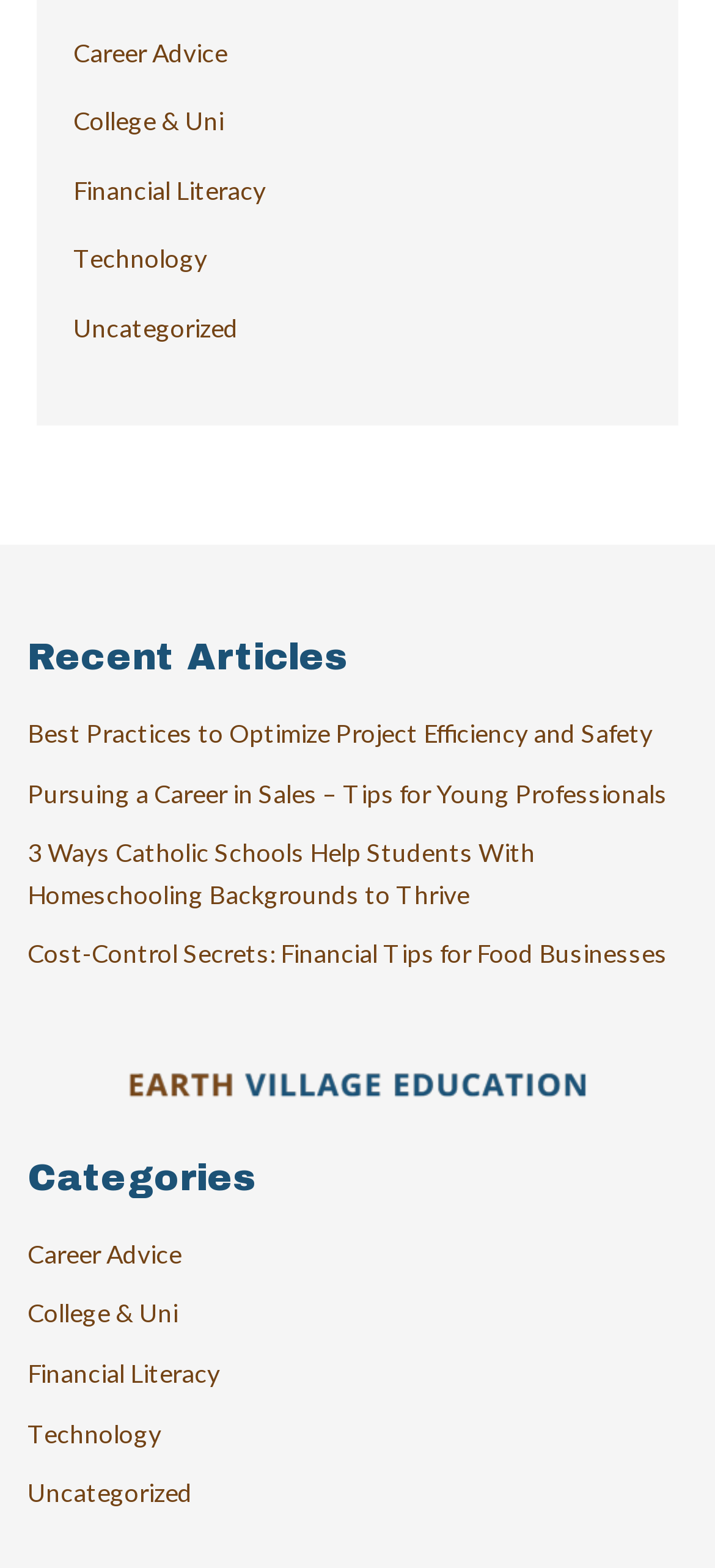Show the bounding box coordinates of the element that should be clicked to complete the task: "Click on Canon PIXMA MX496 link".

None